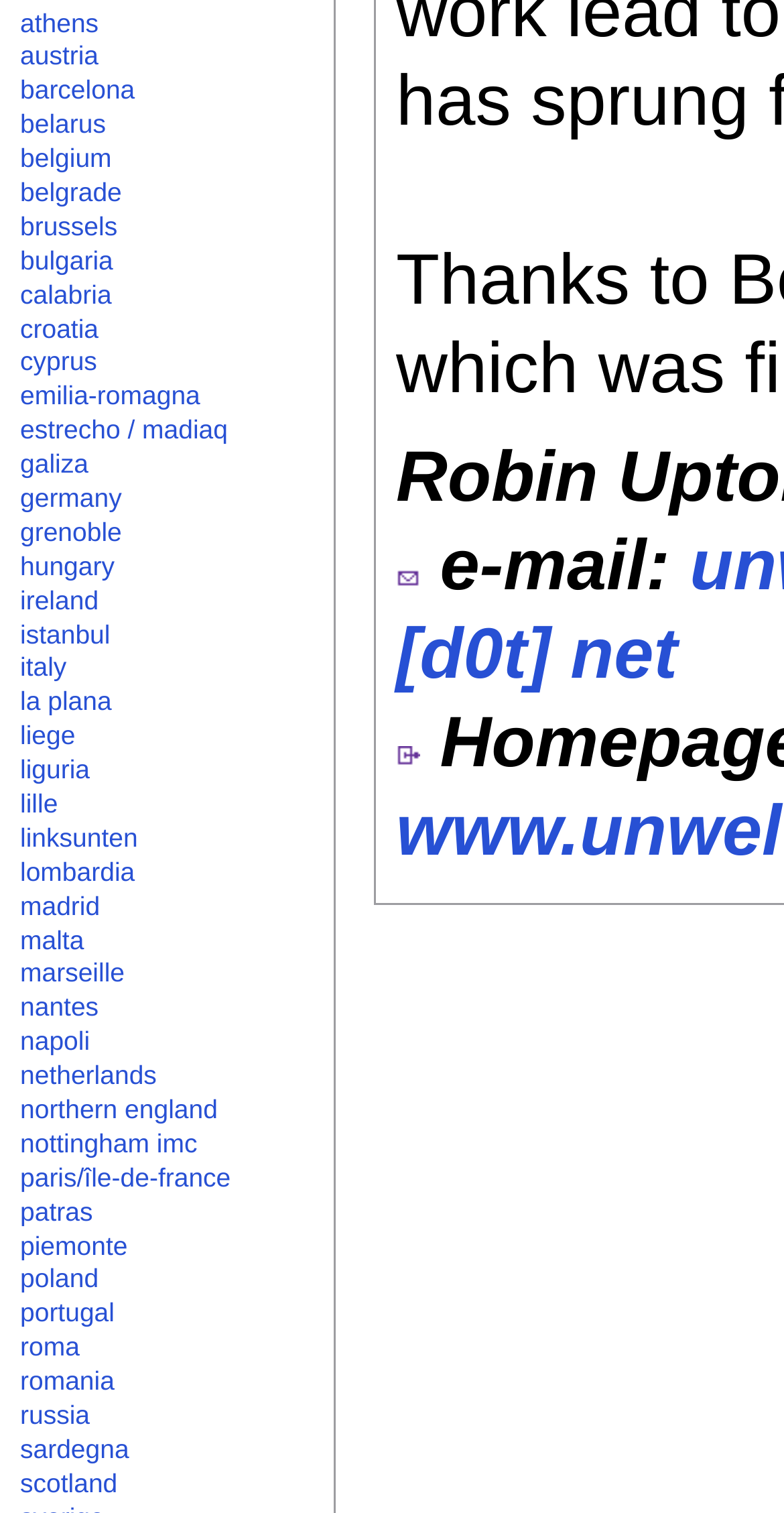What is the last country listed?
Look at the screenshot and respond with one word or a short phrase.

Scotland